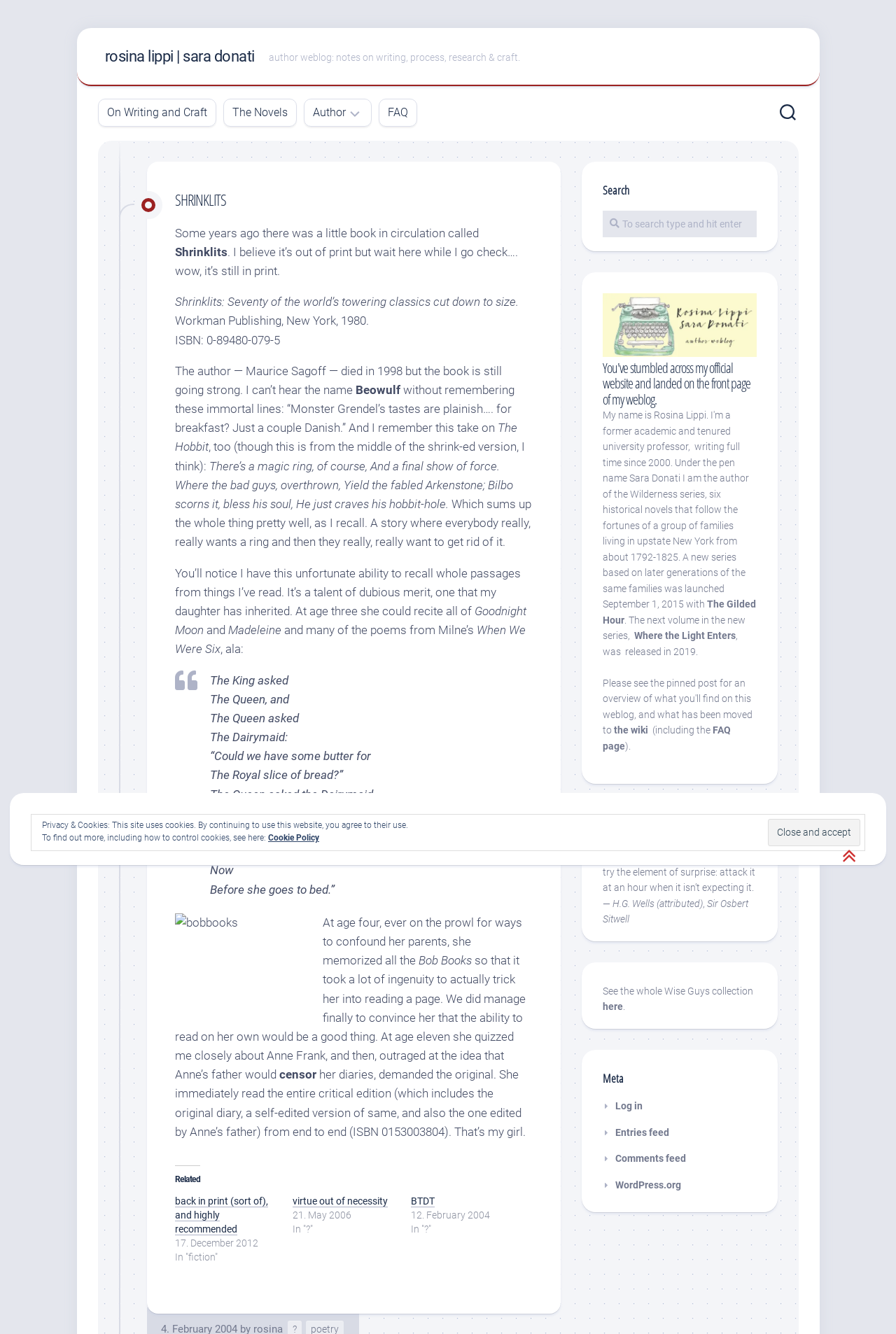Please identify the bounding box coordinates of the element that needs to be clicked to execute the following command: "Search for something". Provide the bounding box using four float numbers between 0 and 1, formatted as [left, top, right, bottom].

[0.672, 0.158, 0.844, 0.178]